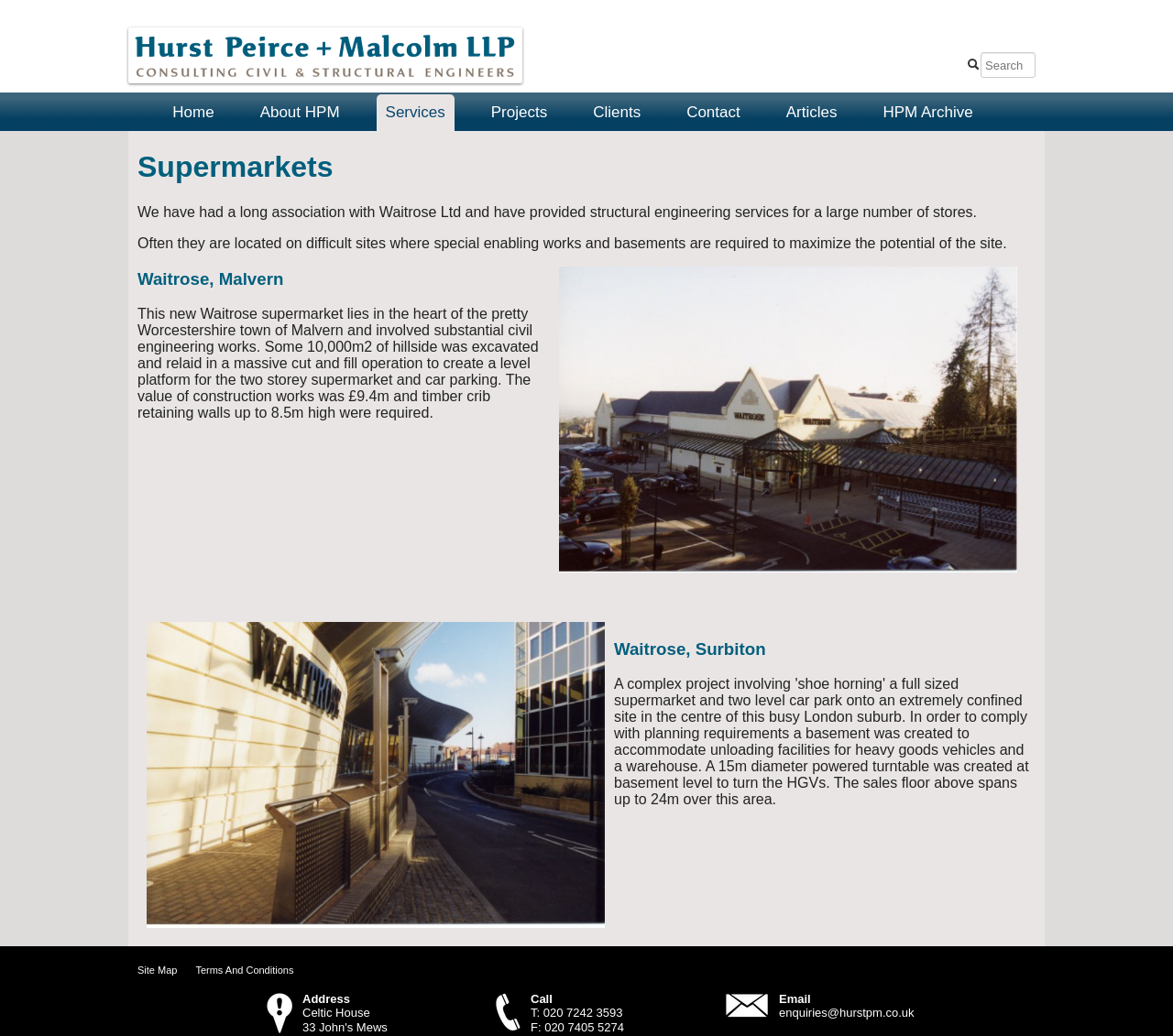What is the location of the Waitrose supermarket mentioned in the webpage?
Provide a comprehensive and detailed answer to the question.

The location of the Waitrose supermarket mentioned in the webpage is Malvern, which is a town in Worcestershire. This information can be found in the section titled 'Waitrose, Malvern'.